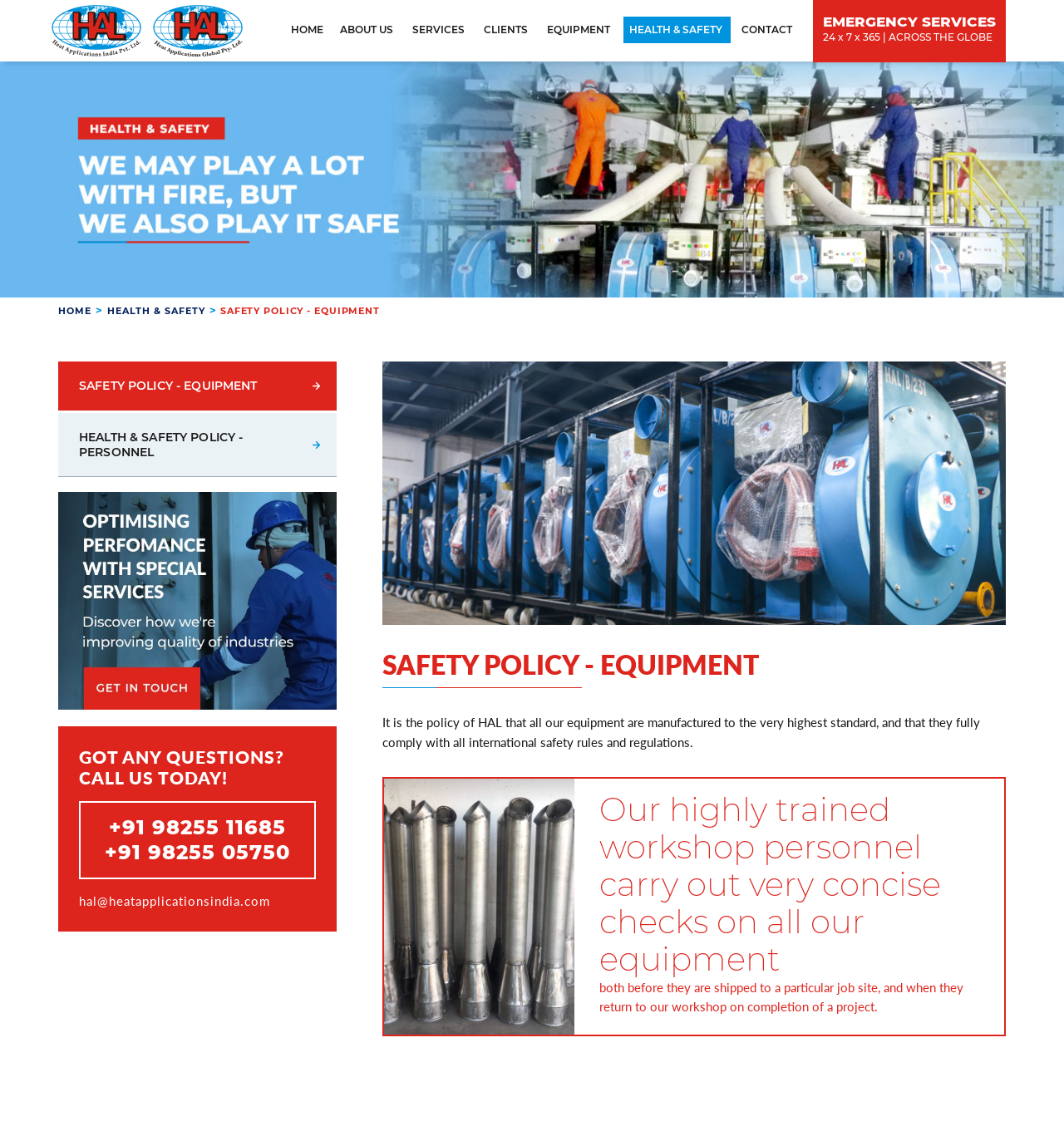Locate the coordinates of the bounding box for the clickable region that fulfills this instruction: "Click the HEALTH & SAFETY link".

[0.586, 0.015, 0.687, 0.038]